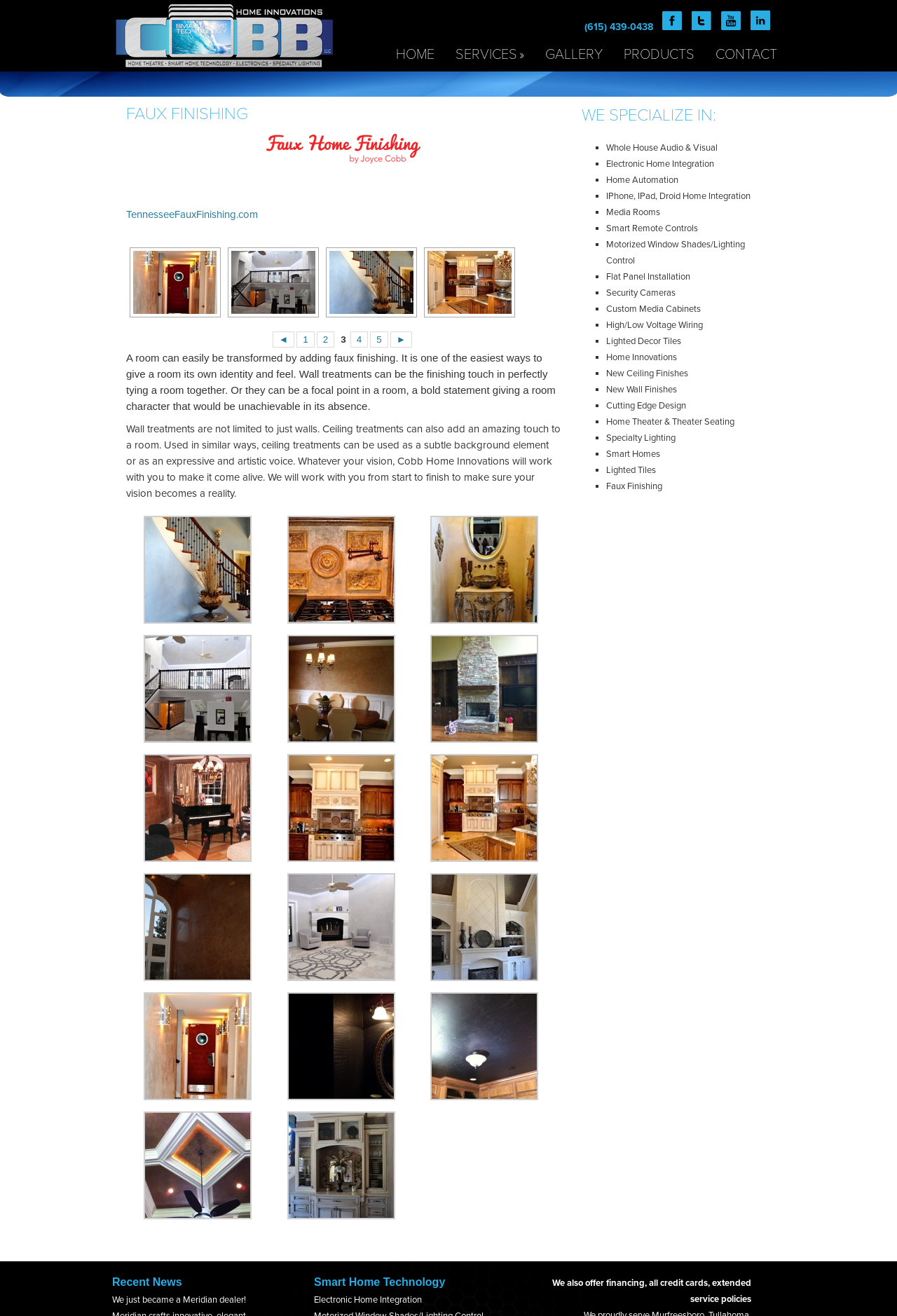Locate the bounding box coordinates of the element to click to perform the following action: 'Click on the 'Home' link'. The coordinates should be given as four float values between 0 and 1, in the form of [left, top, right, bottom].

None